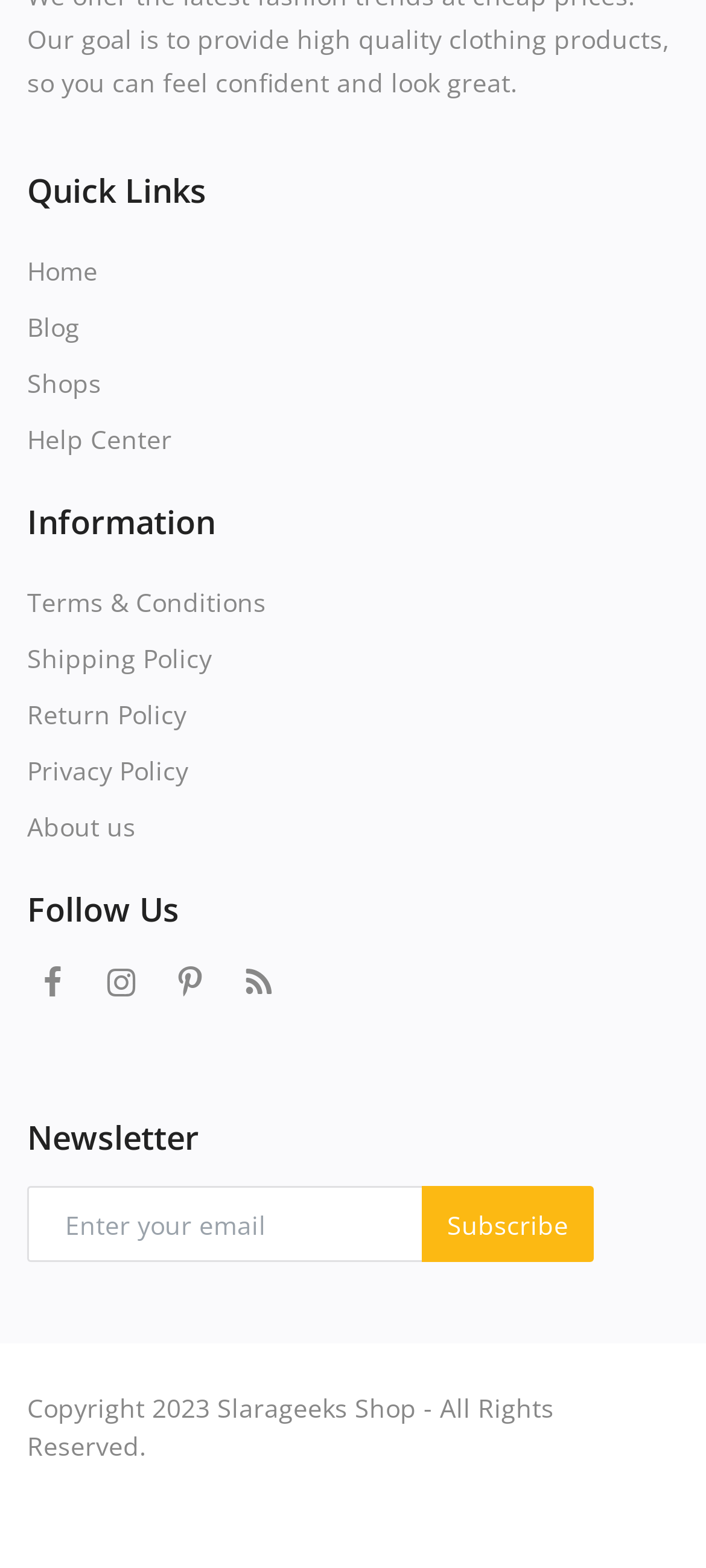How many social media links are there?
Give a comprehensive and detailed explanation for the question.

There are 4 social media links because there are 4 link elements with Unicode characters '', '', '', and '' under the 'Follow Us' heading, which are commonly used to represent social media platforms.